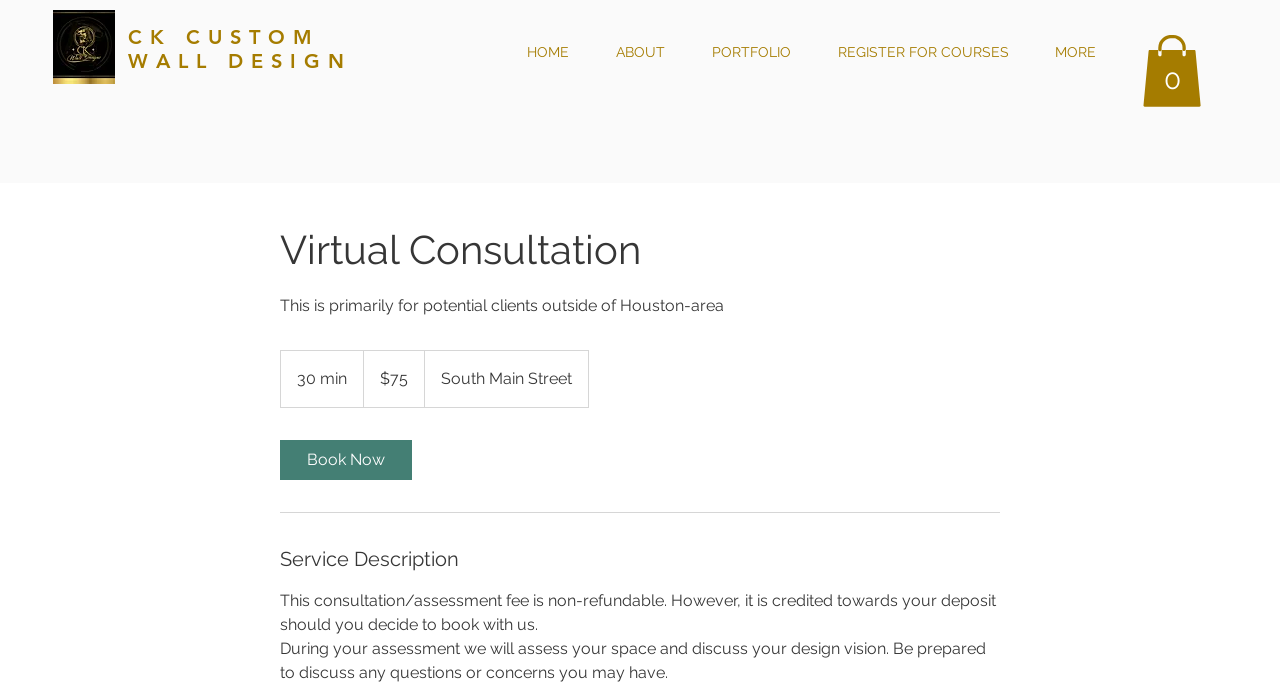Answer the question in one word or a short phrase:
What is the price of the virtual consultation?

75 US dollars